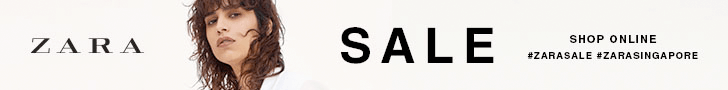Detail every significant feature and component of the image.

The image prominently features a model with stylish, wavy hair, promoting Zara's current sale. The left side of the image showcases the Zara logo, while the bold "SALE" text in large, black letters captures immediate attention. Below the sale announcement, the text invites viewers to shop online and includes hashtags like #ZARASALE and #ZARASINGAPORE, suggesting a promotional campaign aimed at encouraging online shopping through engaging social media interactions. The clean and minimalist design emphasizes the seasonal offering, making it appealing to fashion-conscious consumers.